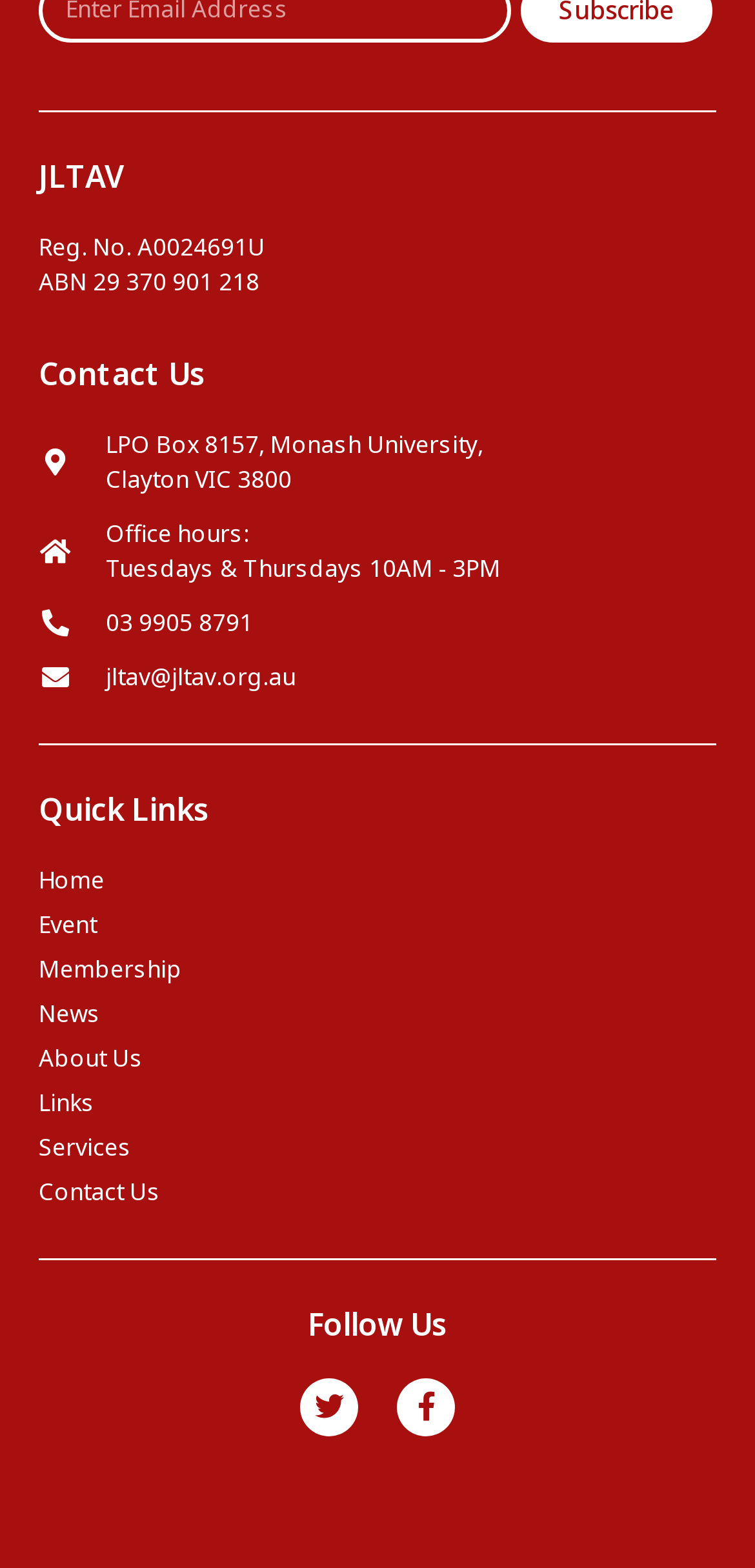Please give a succinct answer to the question in one word or phrase:
What is the email address of the organization?

jltav@jltav.org.au